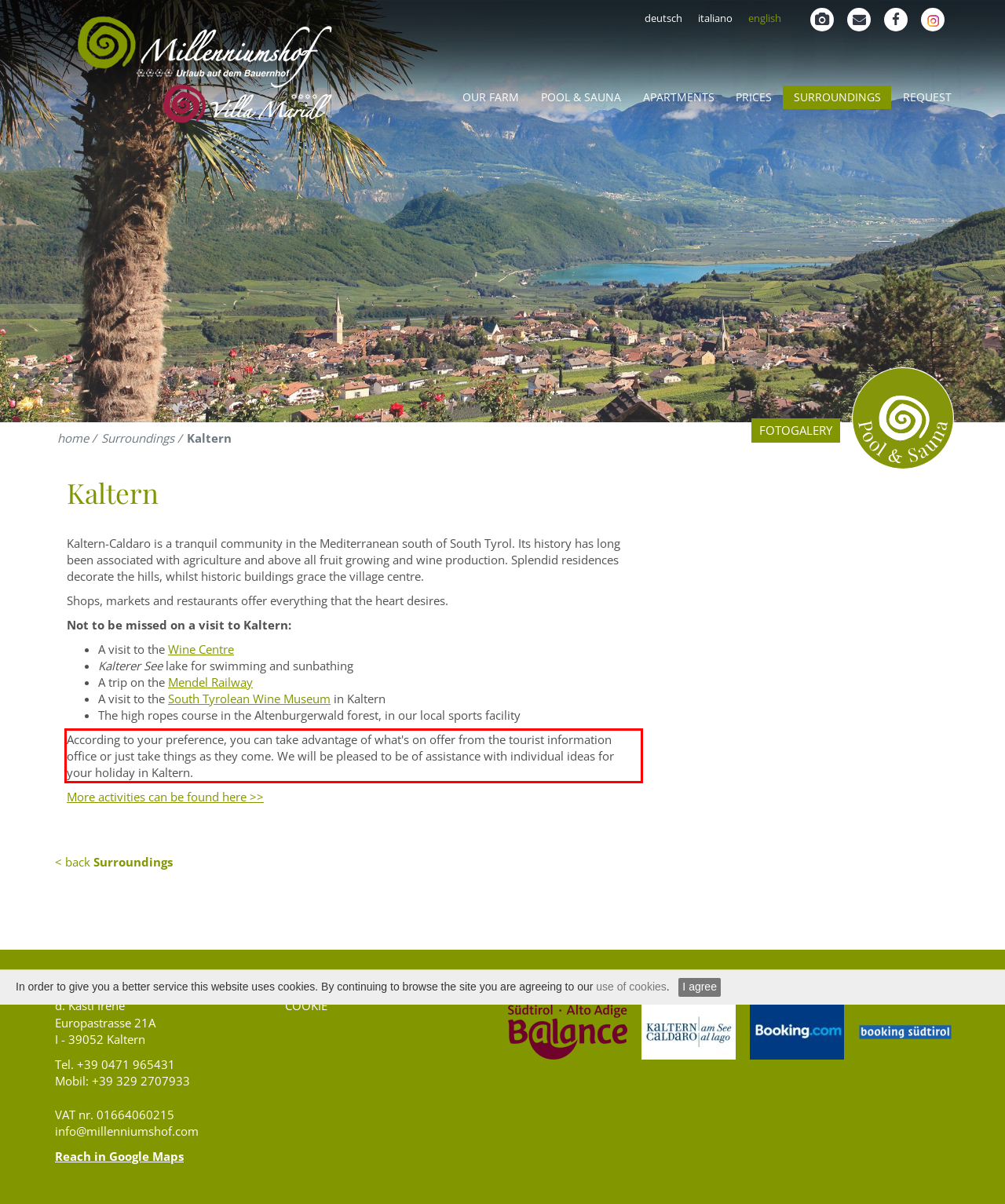You have a screenshot of a webpage, and there is a red bounding box around a UI element. Utilize OCR to extract the text within this red bounding box.

According to your preference, you can take advantage of what's on offer from the tourist information office or just take things as they come. We will be pleased to be of assistance with individual ideas for your holiday in Kaltern.